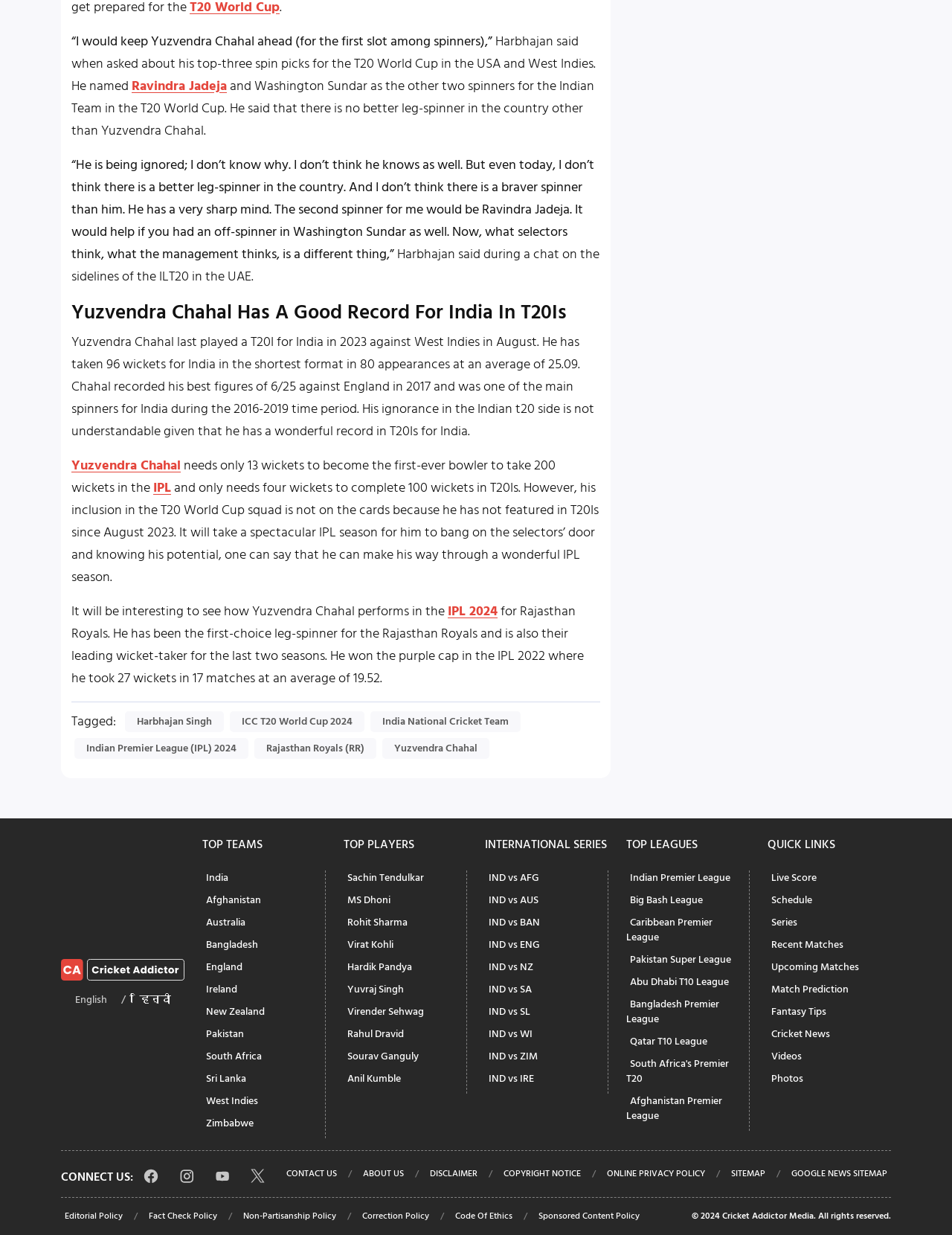Please identify the bounding box coordinates of the clickable area that will allow you to execute the instruction: "Visit the IPL website".

[0.161, 0.386, 0.18, 0.403]